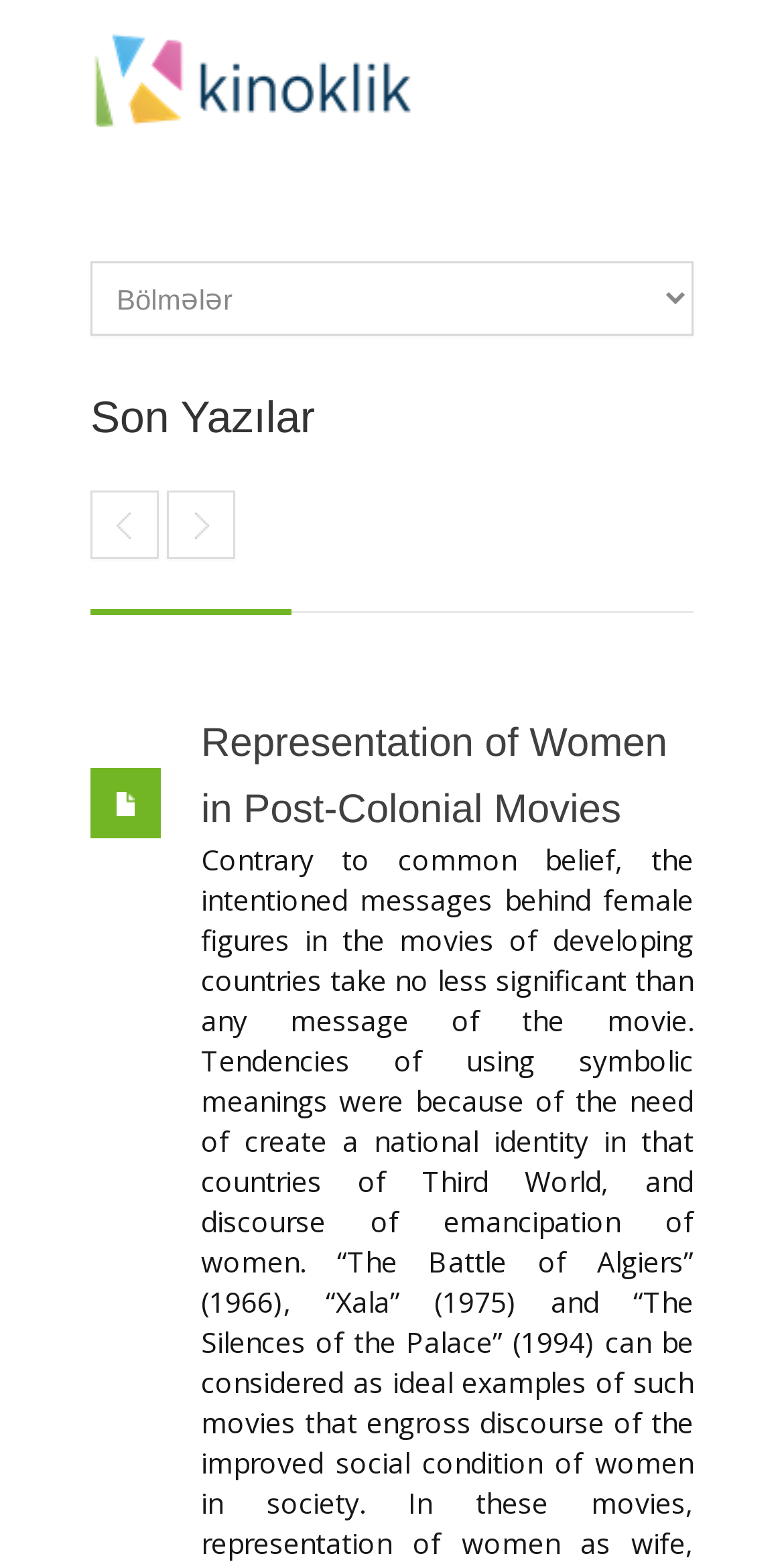What is the category of the article?
Give a thorough and detailed response to the question.

The category of the article is located below the logo, and it is a heading element with the text 'Son Yazılar', which means 'Latest Articles' in Turkish.